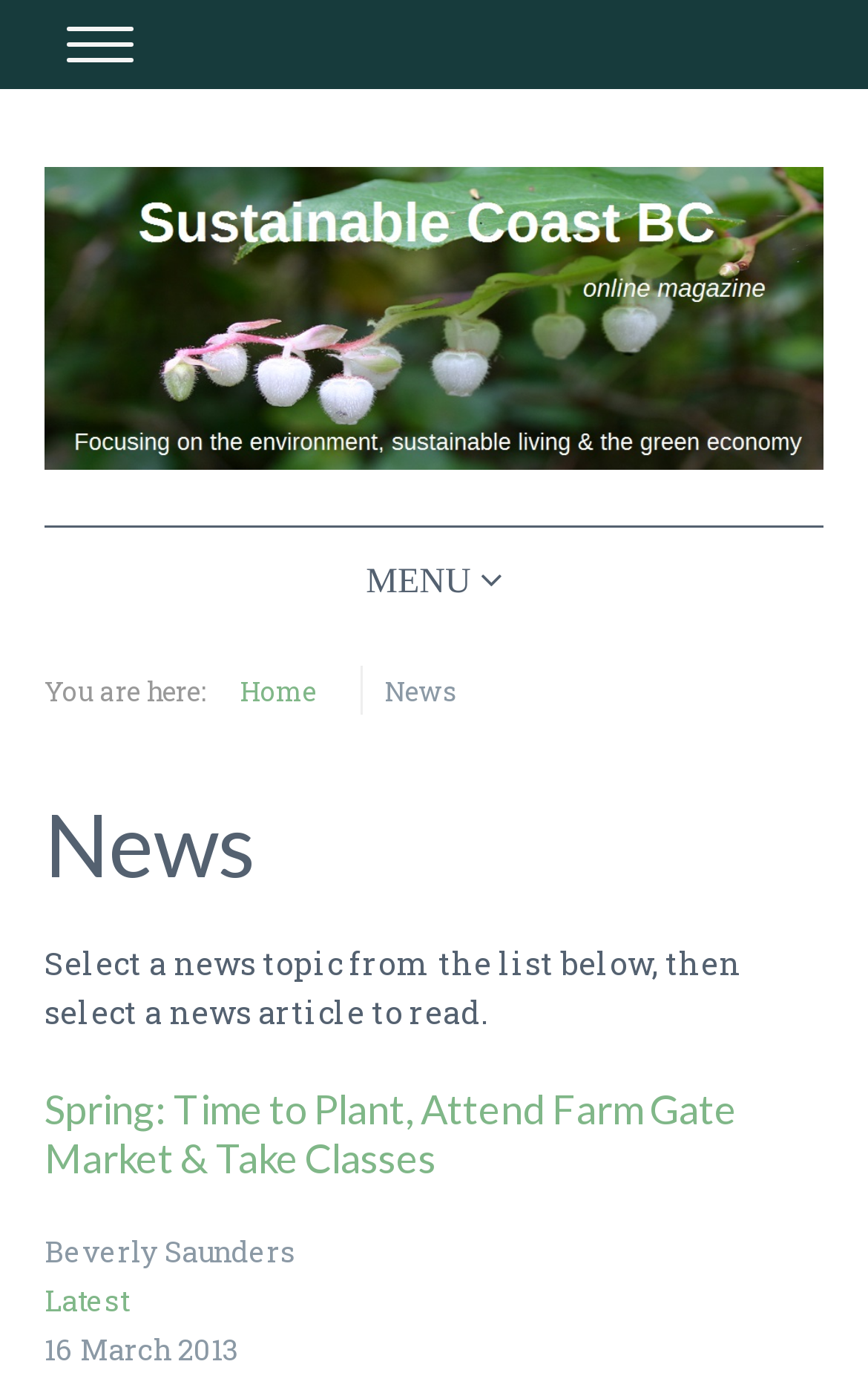Please indicate the bounding box coordinates for the clickable area to complete the following task: "view news articles". The coordinates should be specified as four float numbers between 0 and 1, i.e., [left, top, right, bottom].

[0.221, 0.516, 0.779, 0.582]